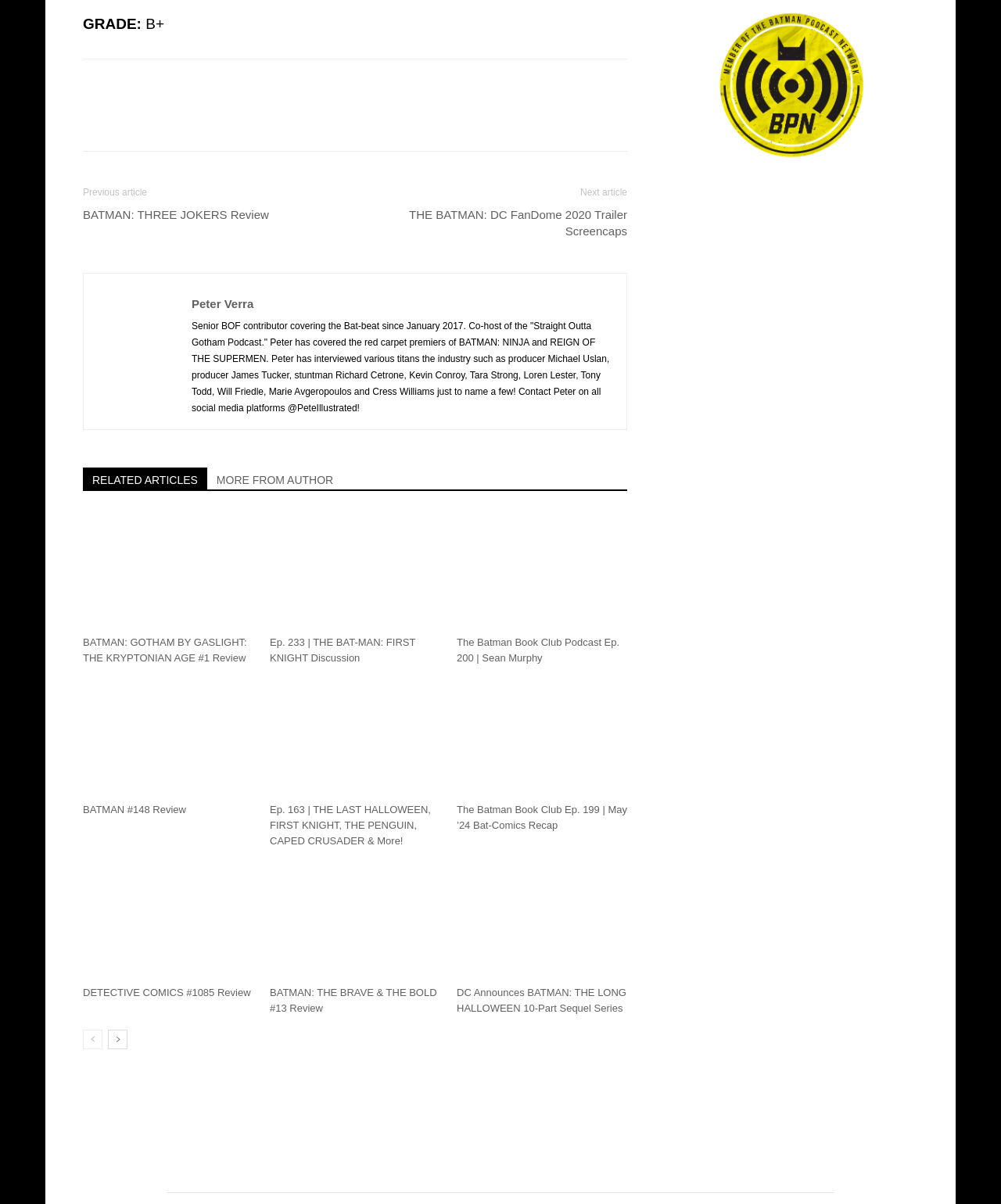Find and specify the bounding box coordinates that correspond to the clickable region for the instruction: "Click on the 'BATMAN: THREE JOKERS Review' link".

[0.083, 0.172, 0.269, 0.185]